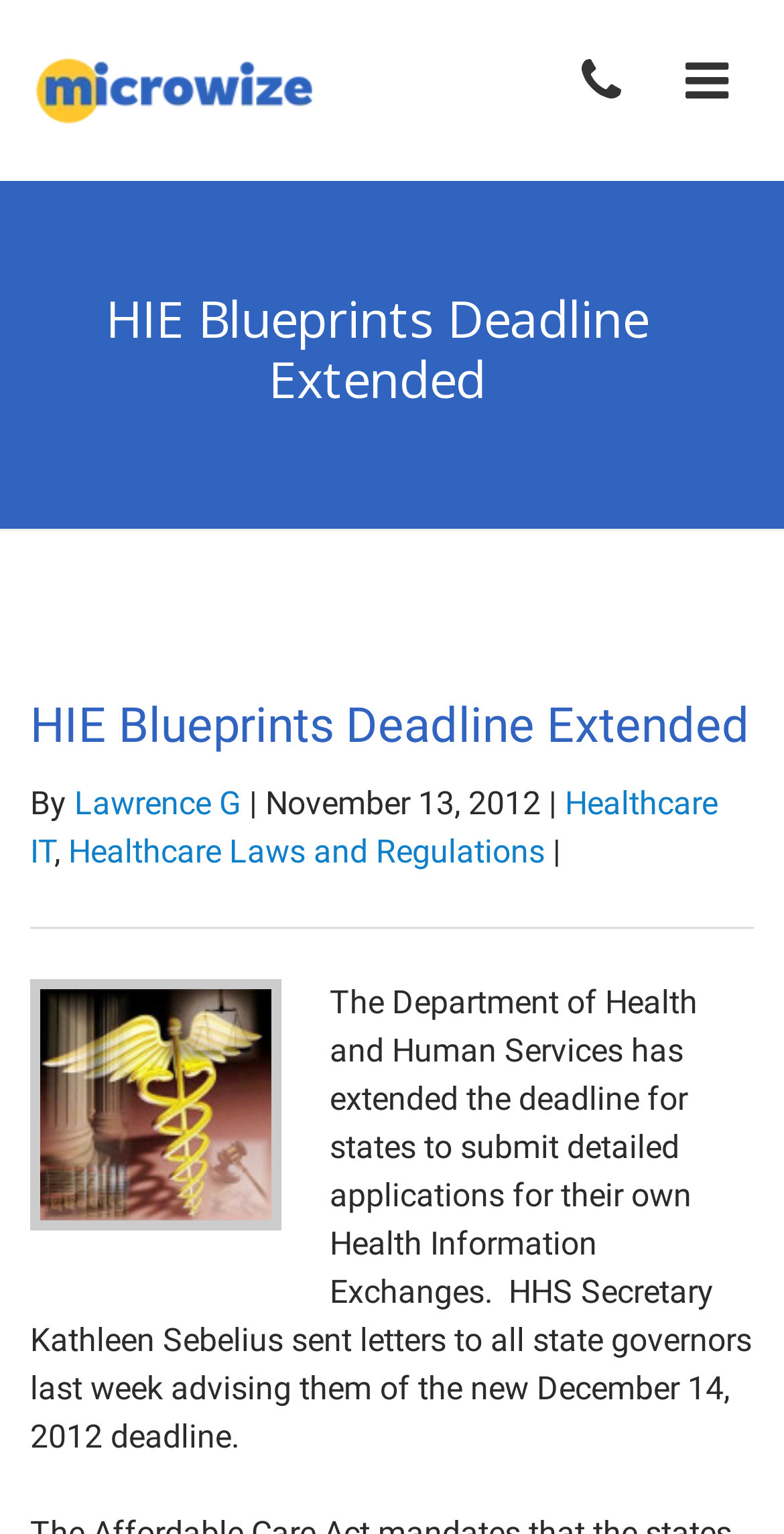Describe in detail what you see on the webpage.

The webpage is about an article titled "HIE Blueprints Deadline Extended" and is part of Microwize's blog, which focuses on healthcare innovation. At the top left of the page, there is a link to "Microwize Technology" accompanied by an image with the same name. 

On the top right, there are two buttons, one with an icon '\uf095' and another with an icon '\uf0c9'. 

Below the top section, there is a main heading "HIE Blueprints Deadline Extended" that spans almost the entire width of the page. Underneath this heading, there is a subheading section that includes the article title again, followed by the author's name "Lawrence G", the publication date "November 13, 2012", and two categories "Healthcare IT" and "Healthcare Laws and Regulations". 

To the right of the subheading section, there is an image related to healthcare legislation. 

The main content of the article is a paragraph of text that discusses the extension of the deadline for states to submit detailed applications for their own Health Information Exchanges by the Department of Health and Human Services.